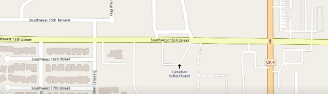What is the purpose of this map?
Answer the question with a detailed explanation, including all necessary information.

The caption states that 'This visual representation is designed to assist constituents in finding their way to their Congressman’s office efficiently', implying that the primary purpose of the map is to help visitors navigate to the office.